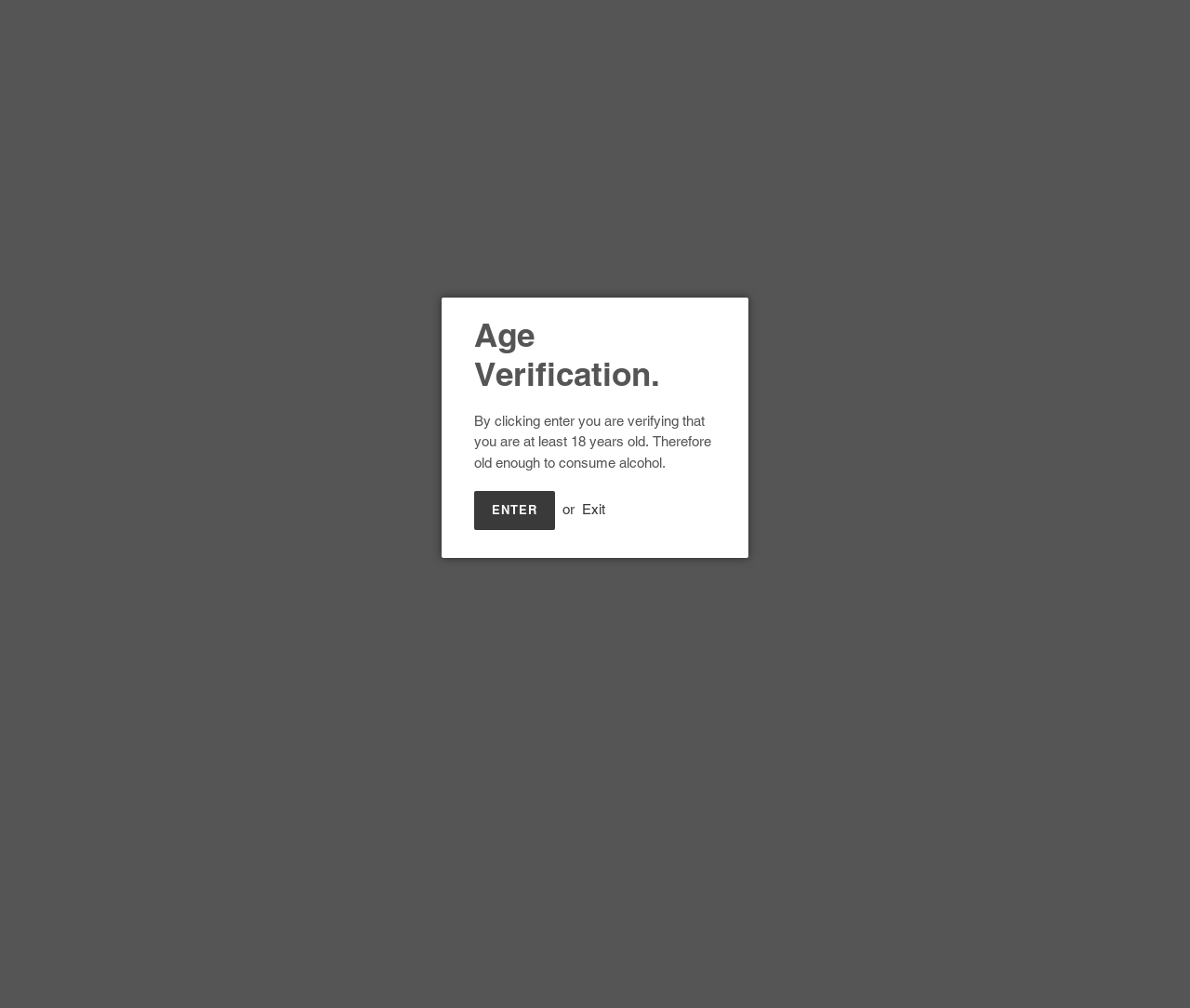Find and specify the bounding box coordinates that correspond to the clickable region for the instruction: "View product image".

[0.071, 0.625, 0.17, 0.779]